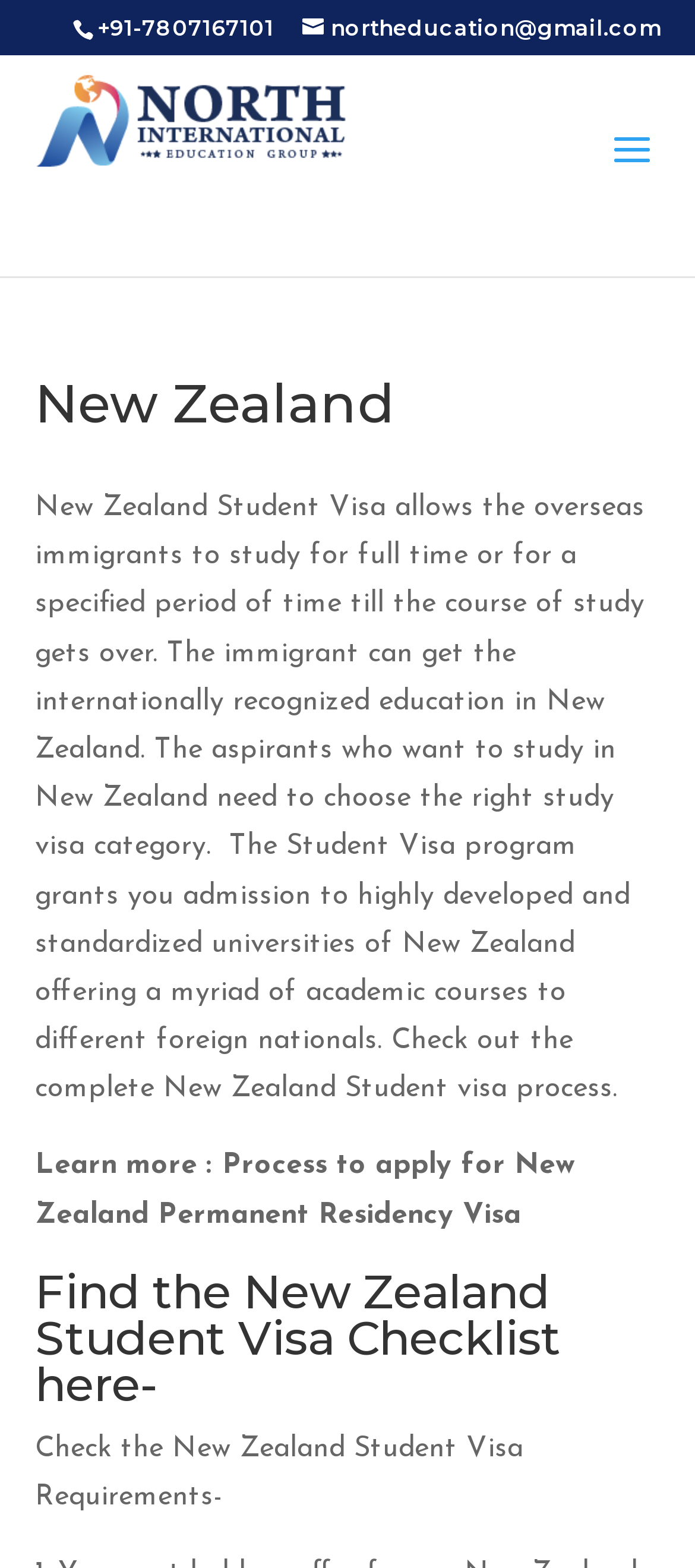Analyze the image and provide a detailed answer to the question: What is the purpose of the 'Search for:' box?

The purpose of the 'Search for:' box can be inferred from its location and design, it is a search box element with the bounding box coordinates [0.468, 0.035, 0.873, 0.037], which suggests that it is intended for users to search the website for specific information.